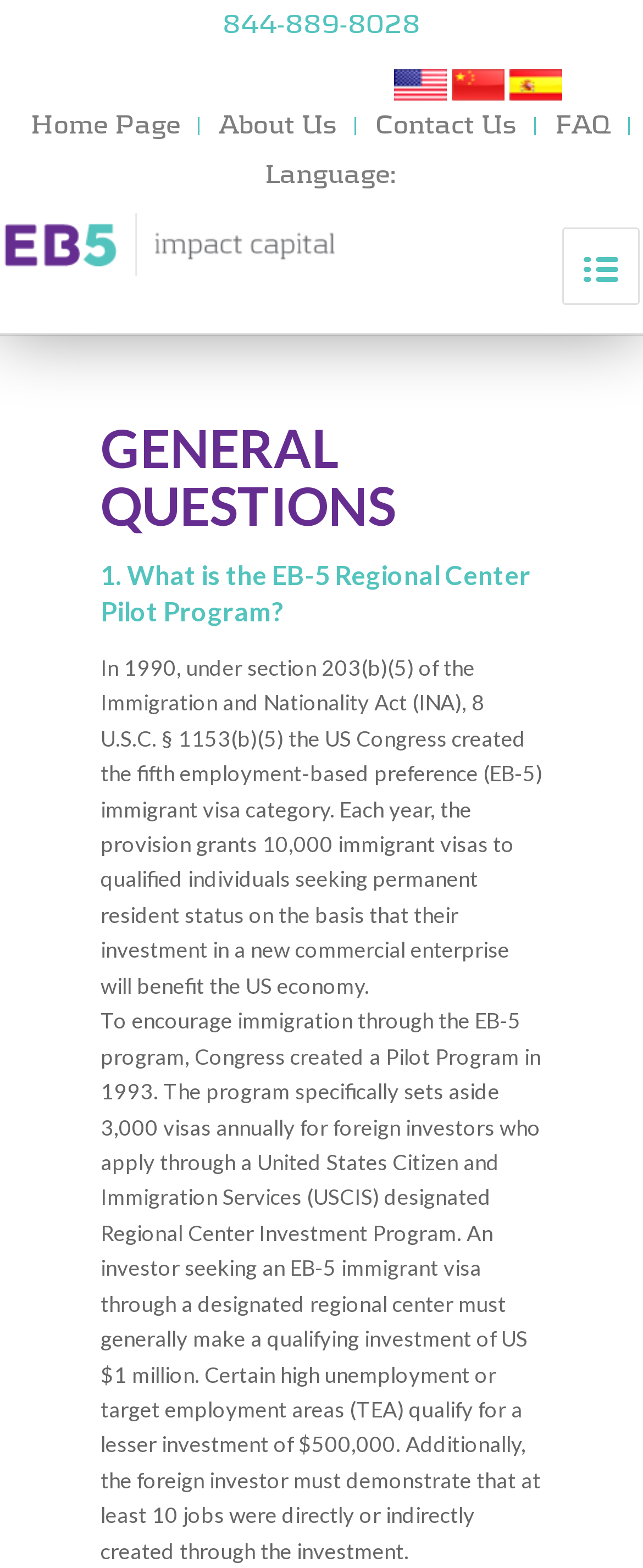Identify the bounding box for the element characterized by the following description: "alt="EB5 - Impact Capital"".

[0.005, 0.128, 0.526, 0.212]